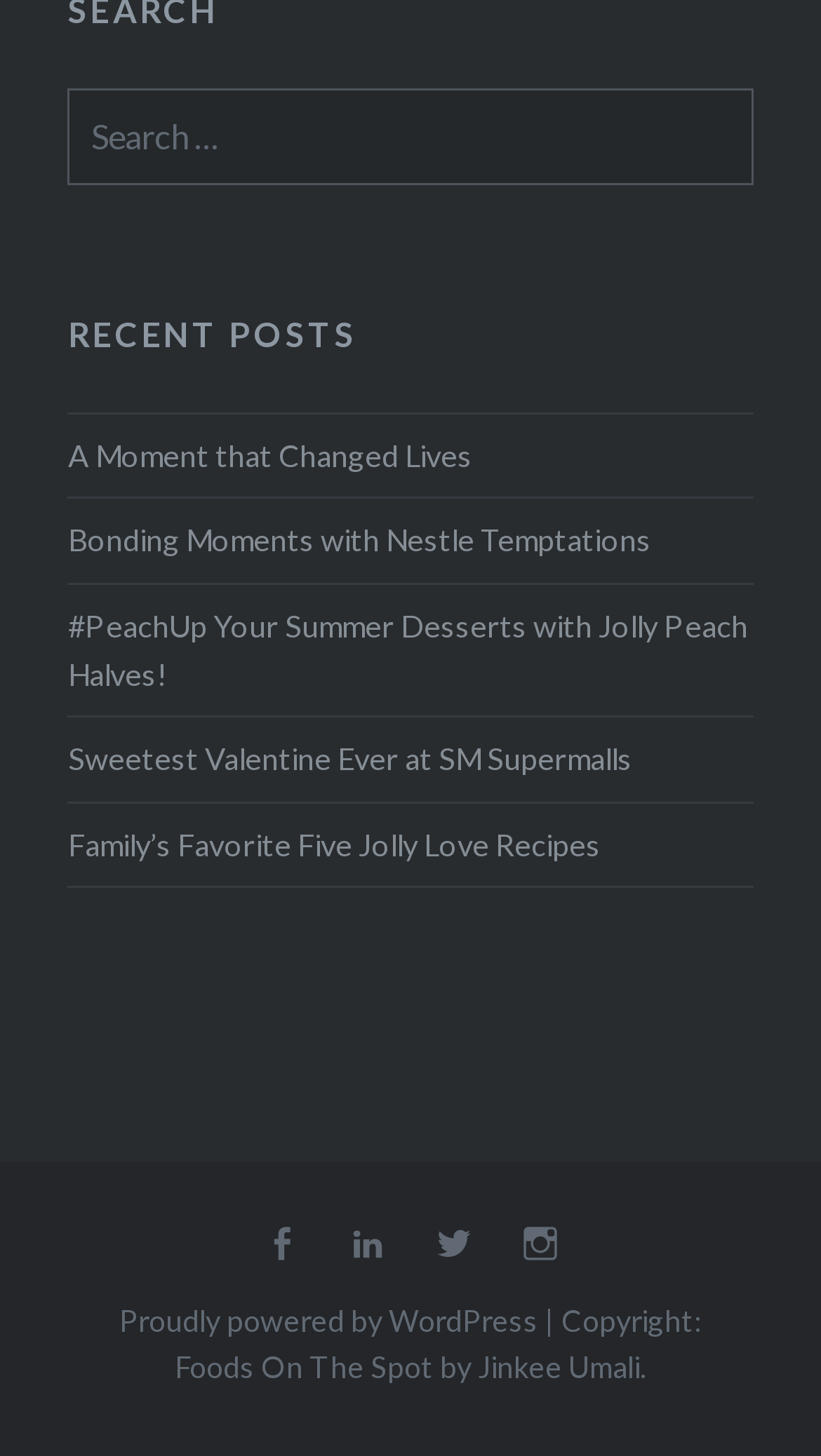What is the purpose of the search box?
Give a thorough and detailed response to the question.

The search box is located at the top of the webpage with a label 'Search for:' and a text input field. This suggests that the search box is intended for users to search for specific posts or content within the website.